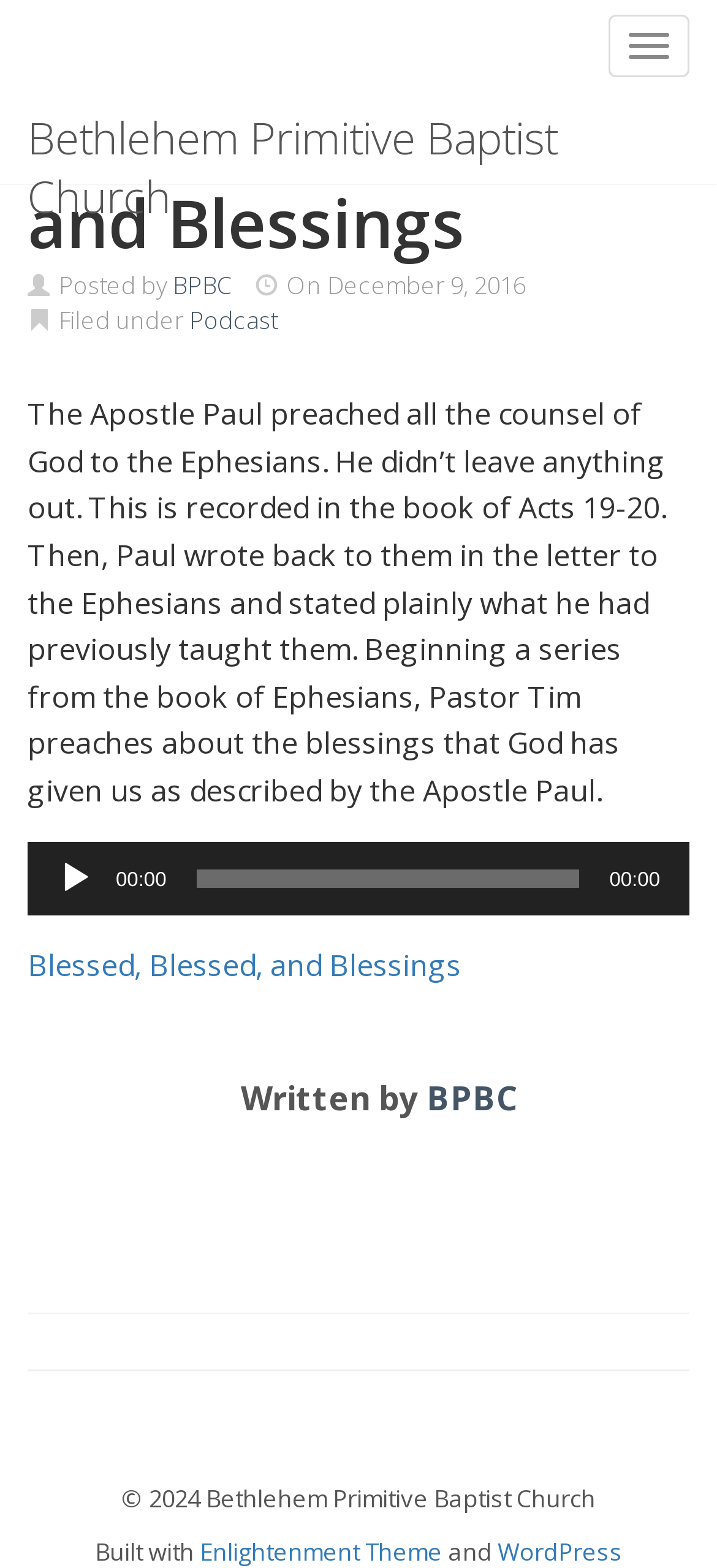Identify the bounding box coordinates of the area you need to click to perform the following instruction: "Play the audio".

[0.079, 0.549, 0.131, 0.573]